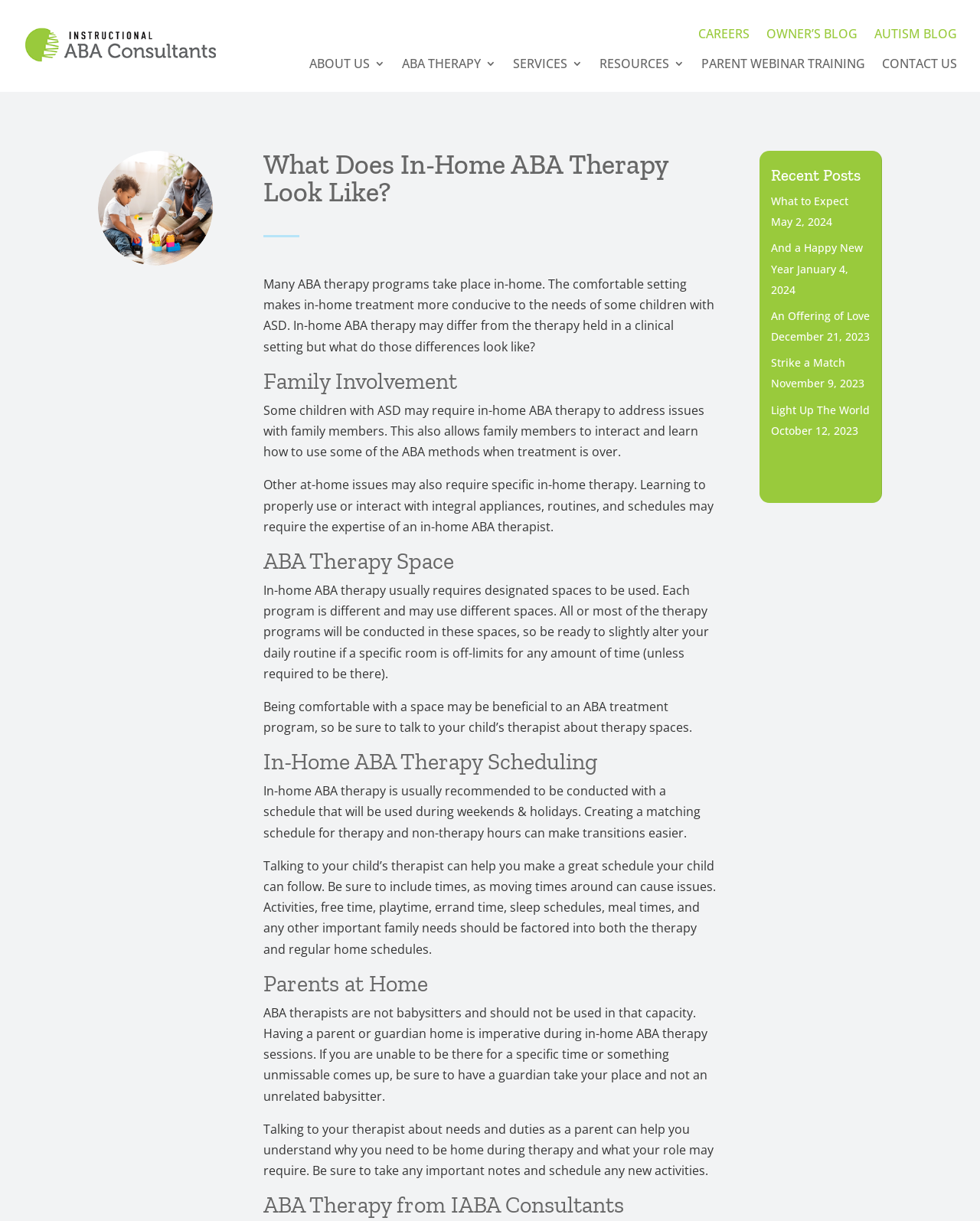Based on the image, provide a detailed response to the question:
How often should in-home ABA therapy be conducted?

The webpage suggests that in-home ABA therapy should be conducted with a schedule that will be used during weekends and holidays, and that creating a matching schedule for therapy and non-therapy hours can make transitions easier.